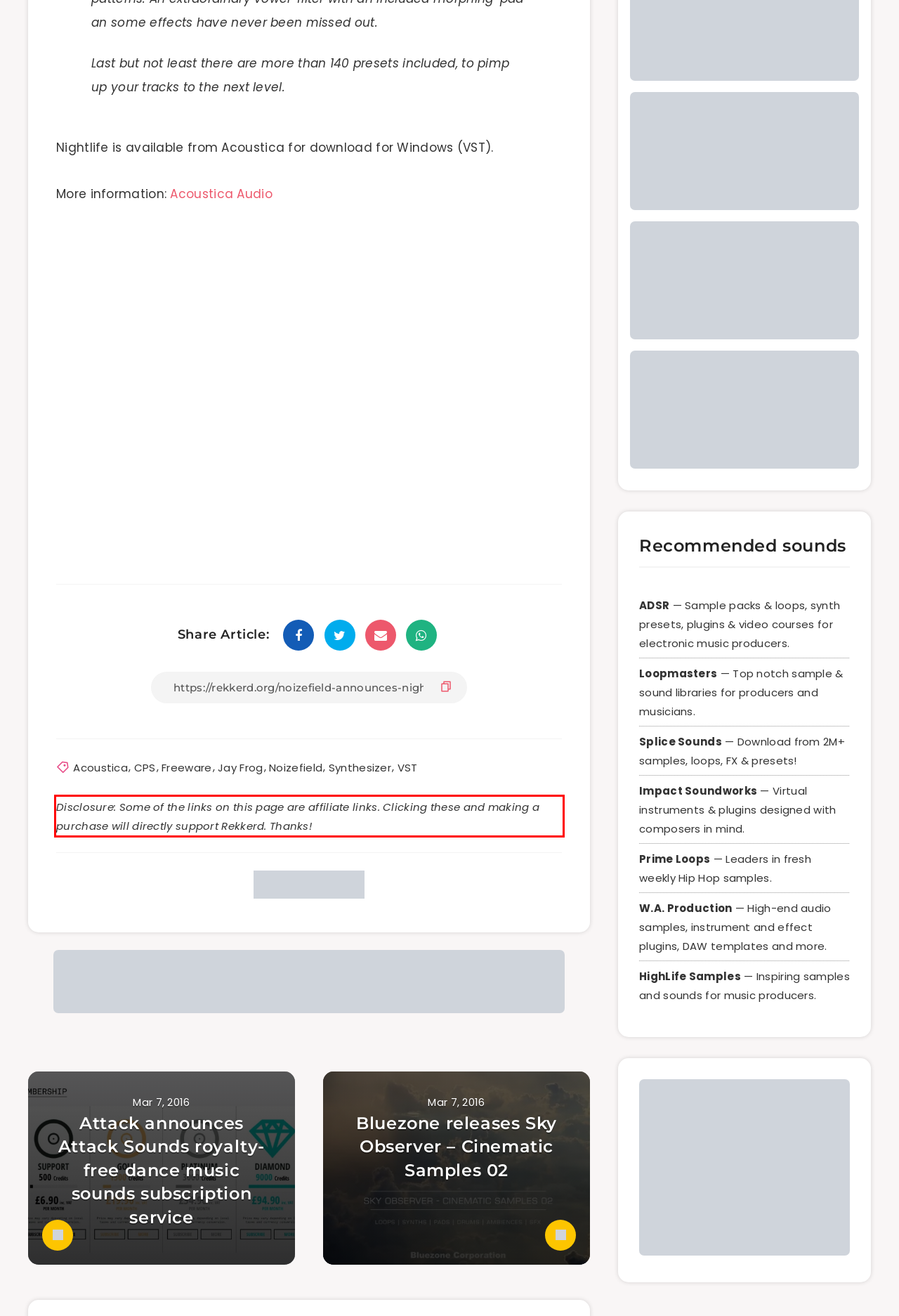Within the screenshot of the webpage, there is a red rectangle. Please recognize and generate the text content inside this red bounding box.

Disclosure: Some of the links on this page are affiliate links. Clicking these and making a purchase will directly support Rekkerd. Thanks!